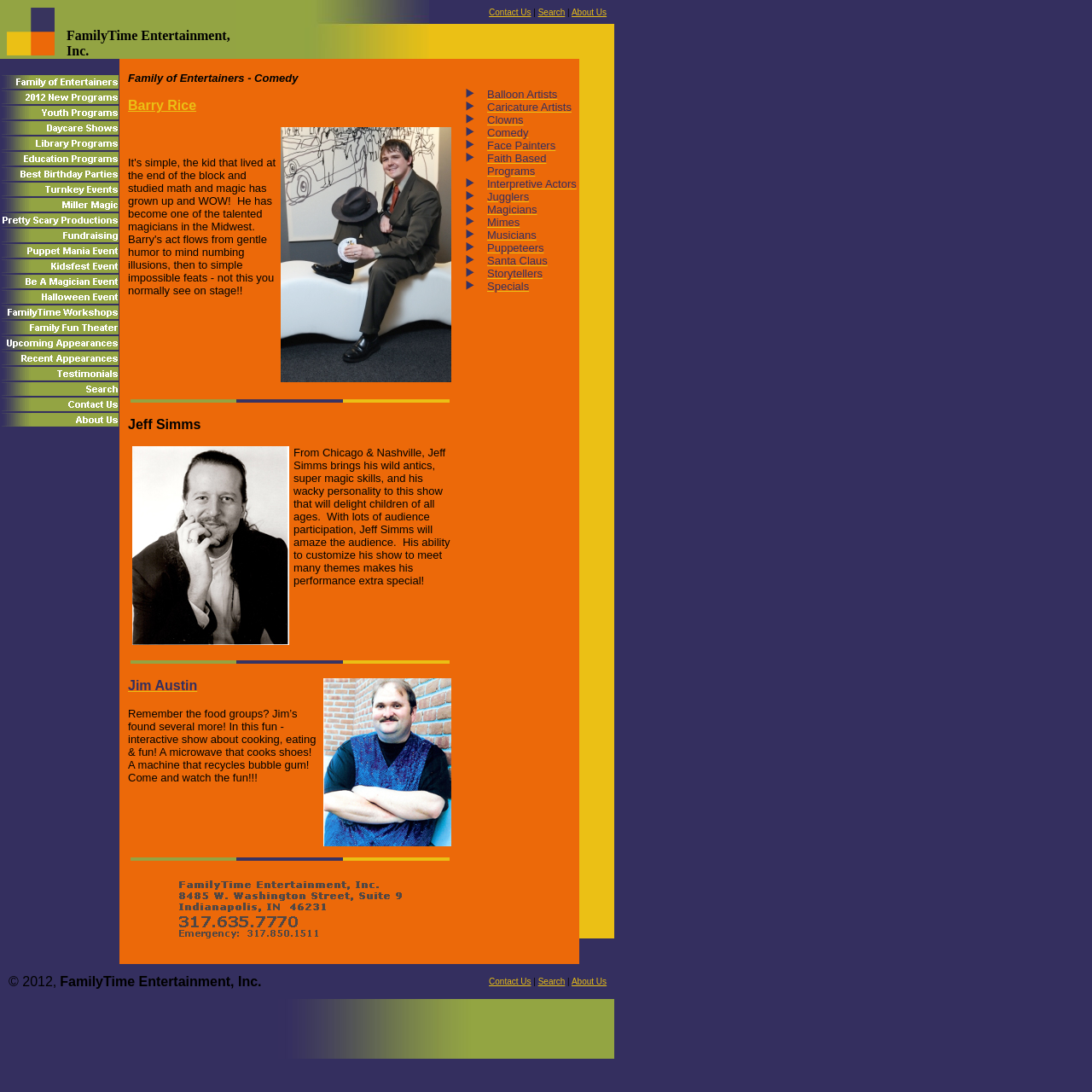How many links are in the top navigation bar?
Give a comprehensive and detailed explanation for the question.

The top navigation bar is located in the top-right corner of the page, inside a table cell with a bounding box of [0.393, 0.0, 0.586, 0.022]. It contains three links: 'Contact Us', 'Search', and 'About Us'.